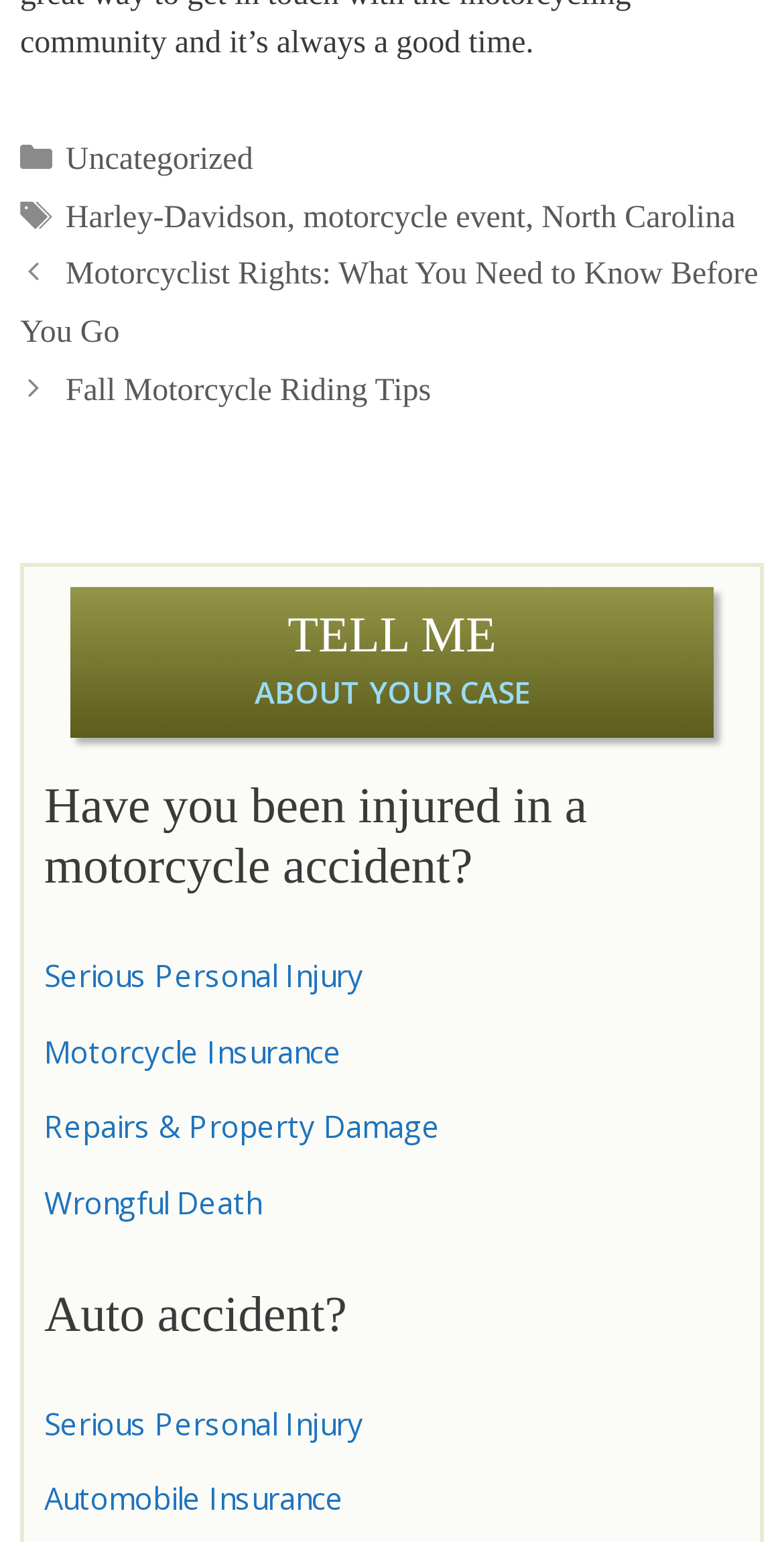Analyze the image and give a detailed response to the question:
What is the category of the first post listed on the website?

The first post listed on the website is categorized as 'Uncategorized', as indicated by the link 'Uncategorized' in the footer section of the webpage.